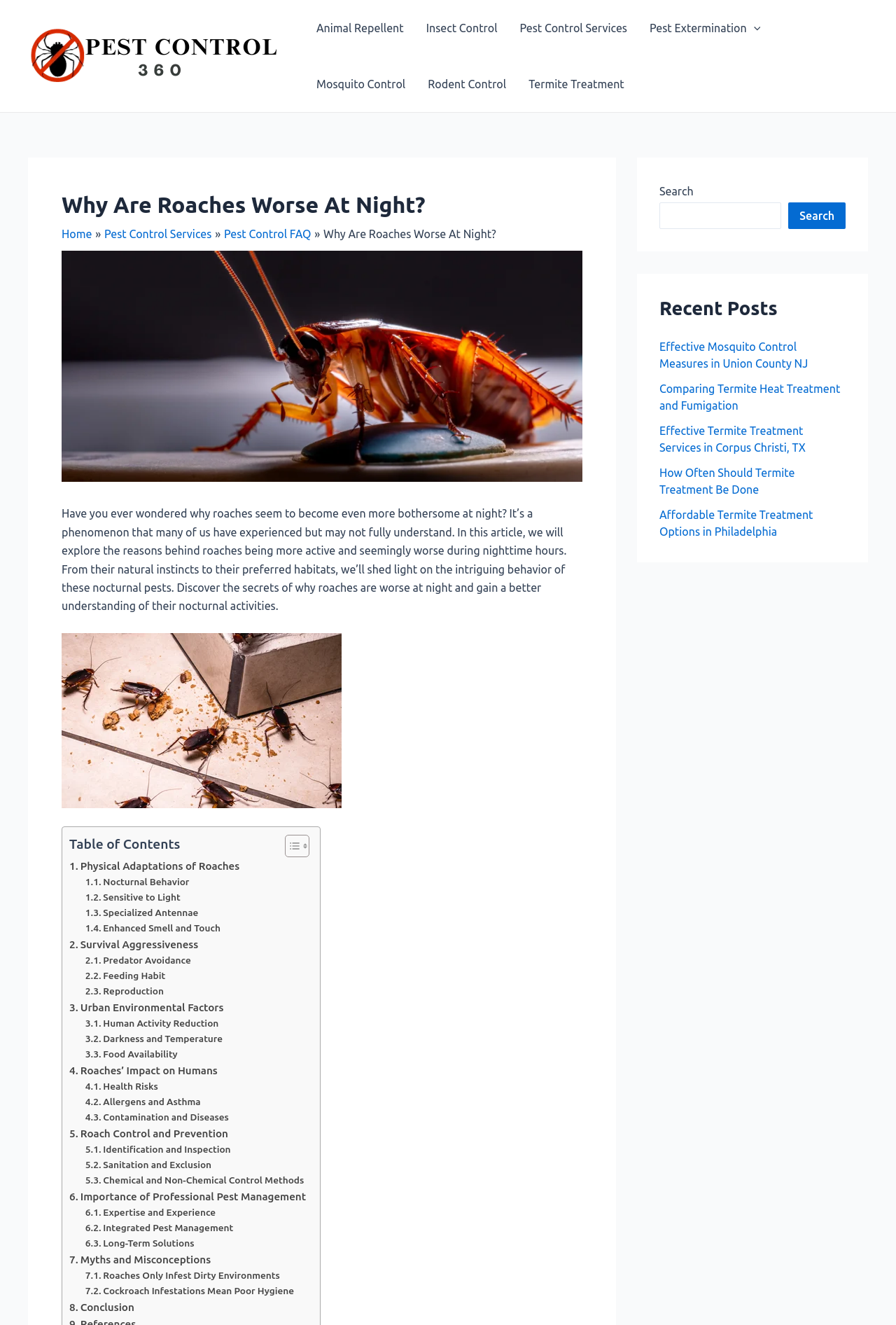Locate the bounding box coordinates of the clickable area needed to fulfill the instruction: "Explore the 'Roach Control and Prevention' section".

[0.077, 0.849, 0.255, 0.862]